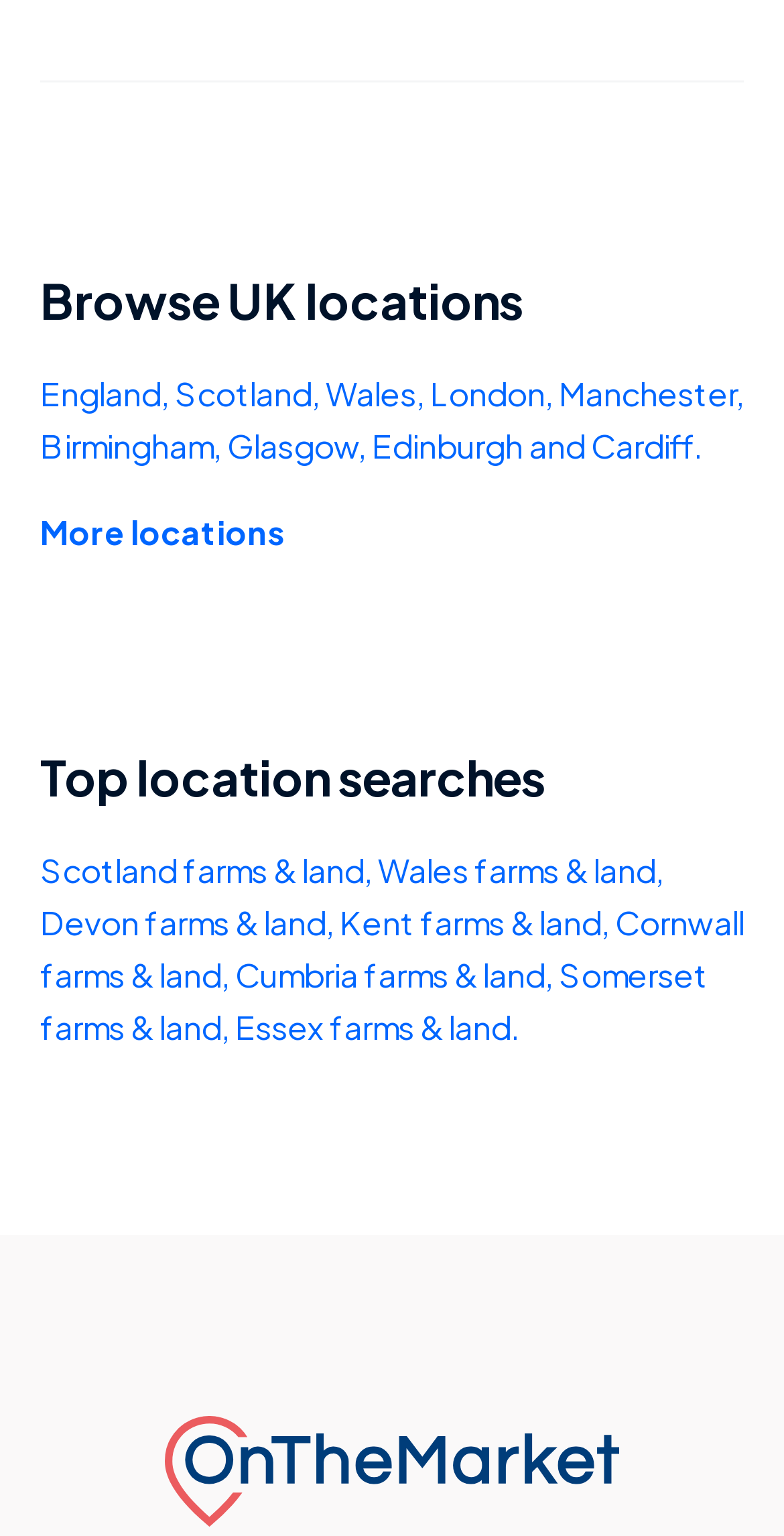What are the locations listed above 'Browse UK locations'?
Give a one-word or short phrase answer based on the image.

England, Scotland, Wales, London, Manchester